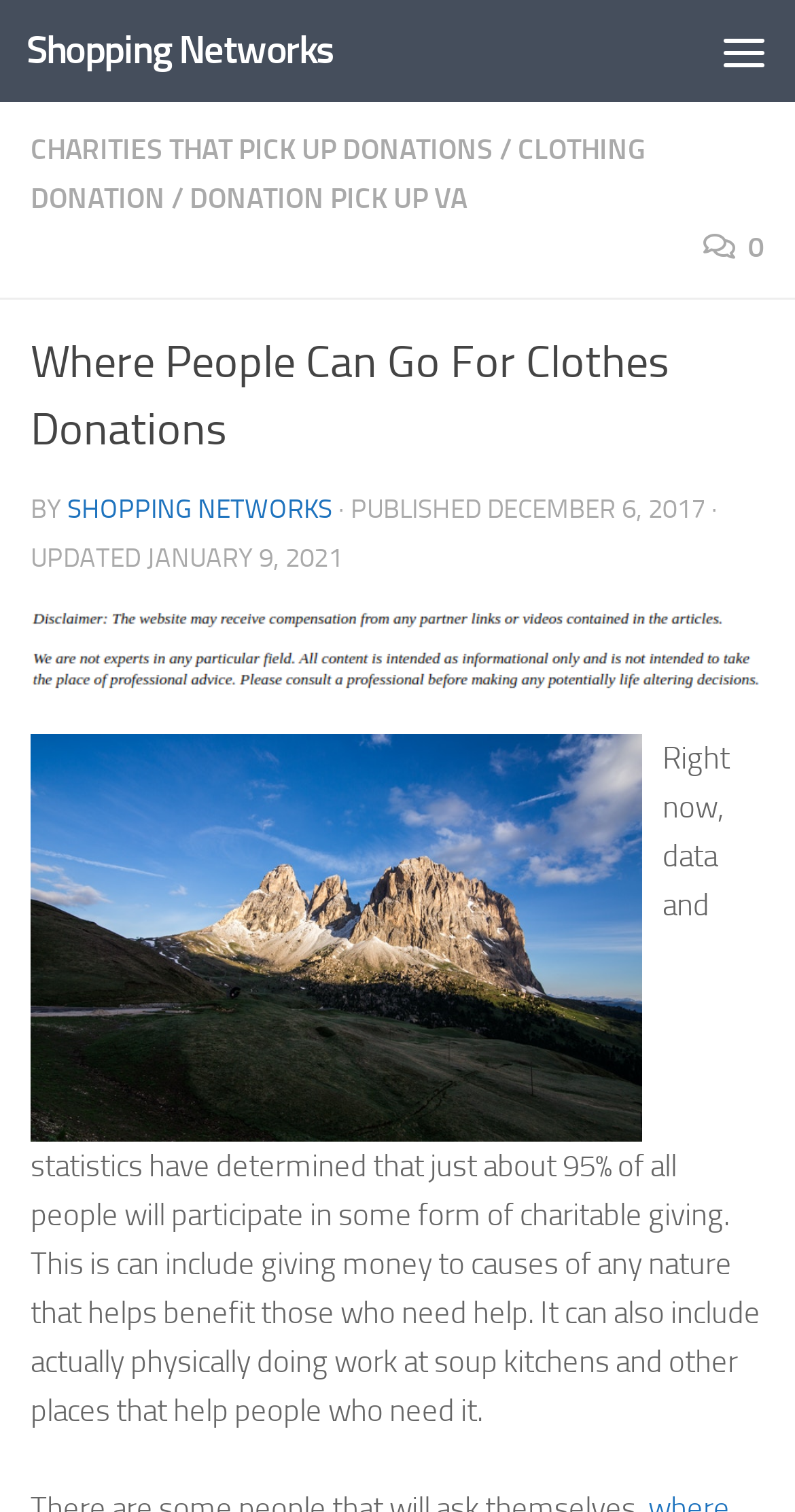Determine the bounding box coordinates for the region that must be clicked to execute the following instruction: "Click the 'SHOPPING NETWORKS' link".

[0.085, 0.326, 0.418, 0.347]